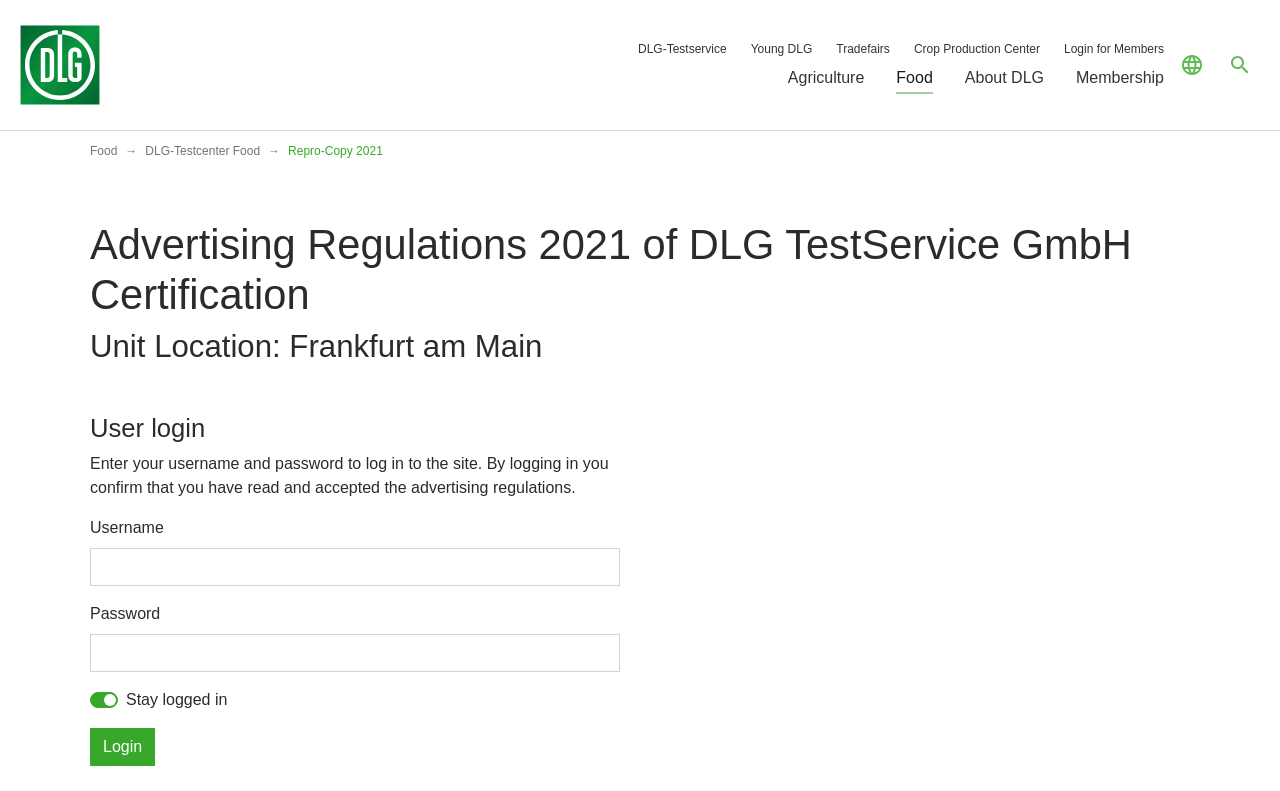Give a one-word or short phrase answer to the question: 
What is the purpose of the 'Search' button?

To search the site